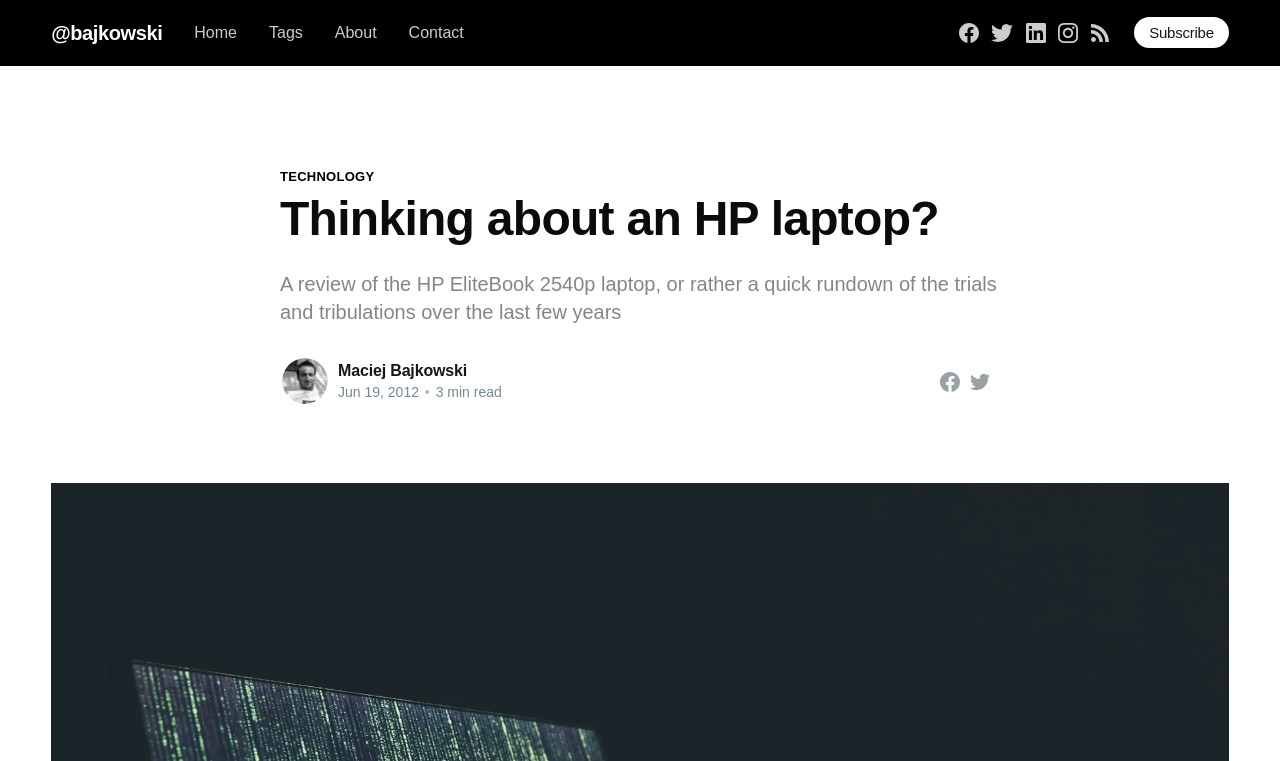Identify the bounding box coordinates of the element to click to follow this instruction: 'Click on the 'Home' link'. Ensure the coordinates are four float values between 0 and 1, provided as [left, top, right, bottom].

[0.152, 0.02, 0.185, 0.066]